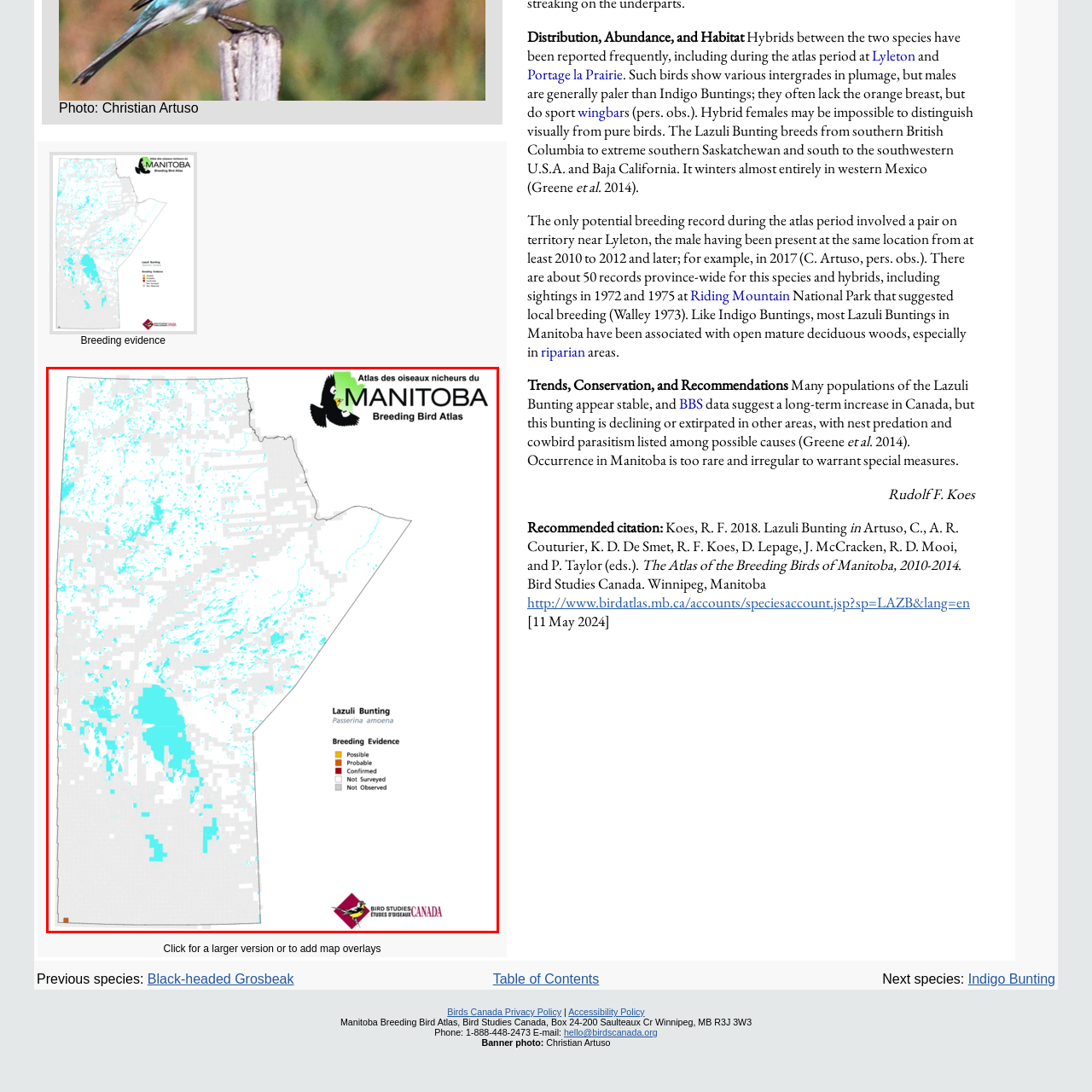What is the species of bird being studied in this map?
Study the area inside the red bounding box in the image and answer the question in detail.

The species of bird being studied in this map is the Lazuli Bunting, scientifically known as Passerina amoena, as indicated in the caption.